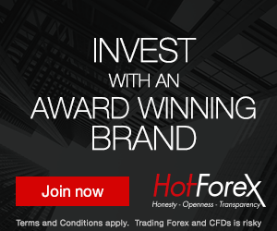Look at the image and give a detailed response to the following question: What values does HotForex assert?

The advertisement explicitly mentions that HotForex asserts values of 'Honesty, Openness, and Transparency', emphasizing the company's commitment to ethical trading practices and building trust with potential clients.